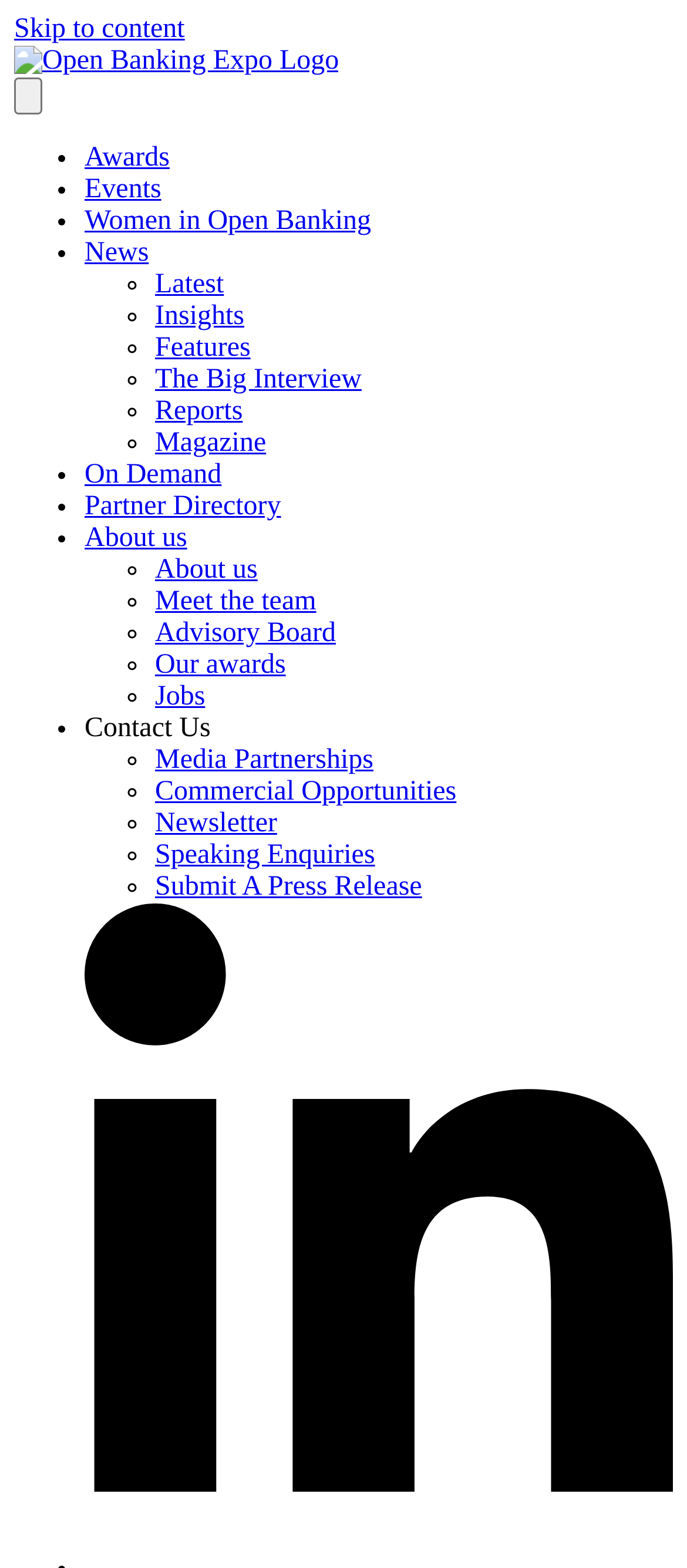Predict the bounding box of the UI element that fits this description: "Meet the team".

[0.226, 0.374, 0.46, 0.393]